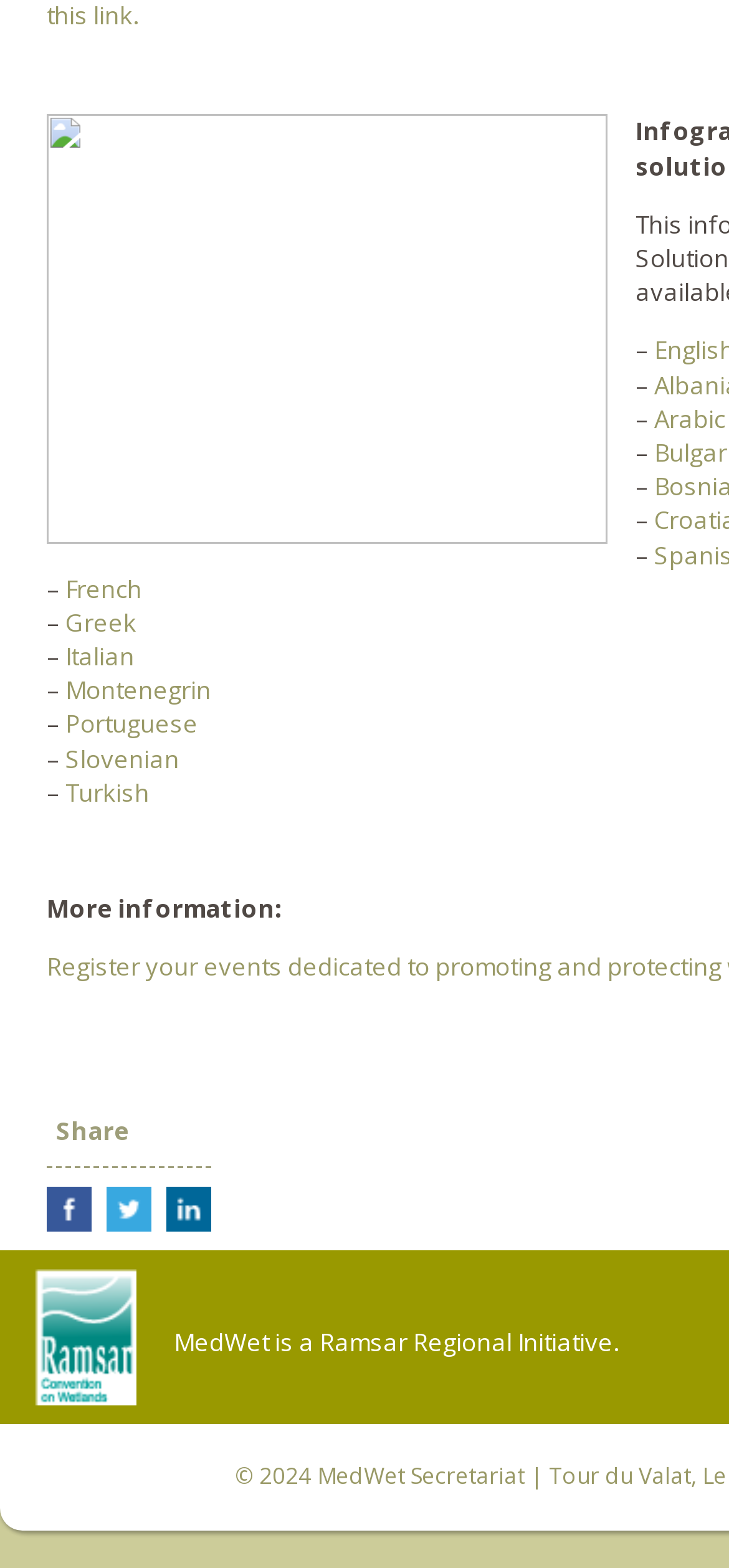Determine the bounding box coordinates for the UI element described. Format the coordinates as (top-left x, top-left y, bottom-right x, bottom-right y) and ensure all values are between 0 and 1. Element description: MedWet Secretariat

[0.435, 0.931, 0.719, 0.951]